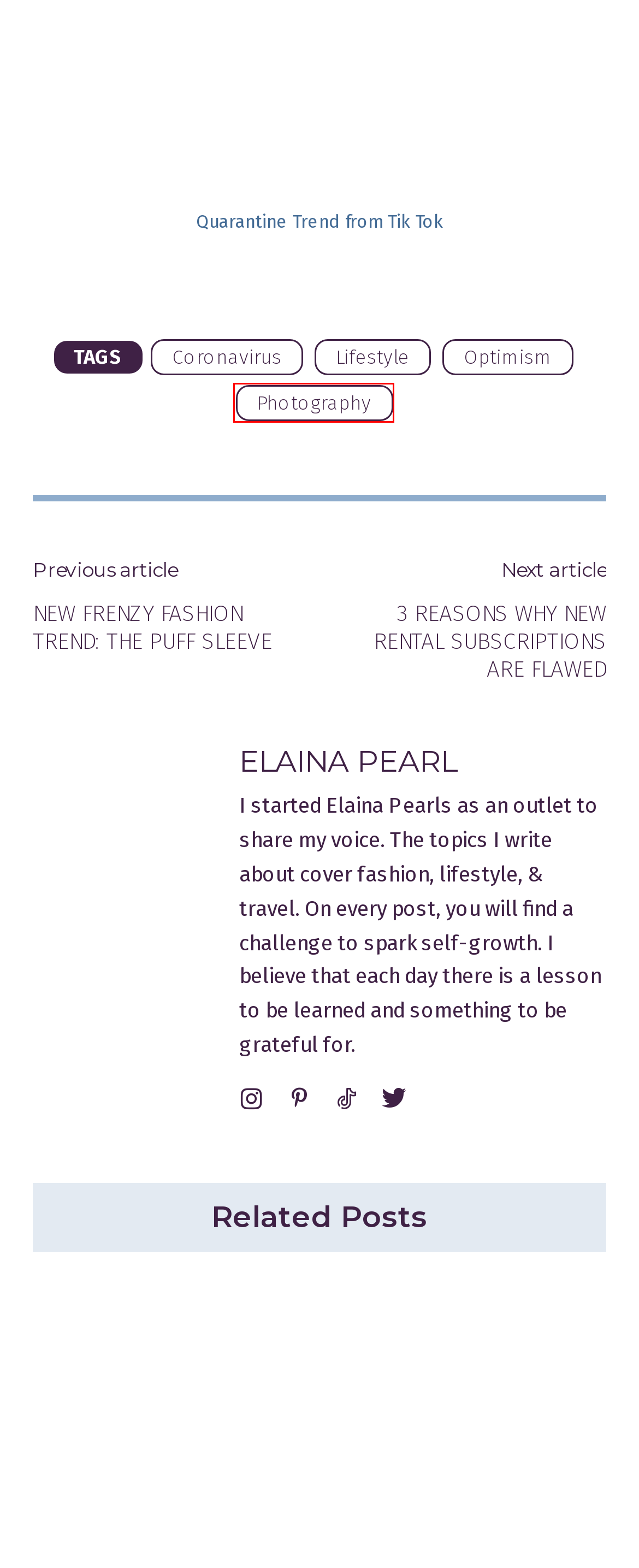Consider the screenshot of a webpage with a red bounding box and select the webpage description that best describes the new page that appears after clicking the element inside the red box. Here are the candidates:
A. Elaina Pearl - Elaina Pearls
B. Growth Challenges: This Is Q1 2023 - Elaina Pearls
C. 3 Reasons Why New Rental Subscriptions Are Flawed
D. Photography - Elaina Pearls
E. Easy Guide to A Less Painful Hosting Experience - Elaina Pearls
F. Coronavirus - Elaina Pearls
G. Optimism - Elaina Pearls
H. New Frenzy Fashion Trend: The Puff Sleeve - Elaina Pearls

D